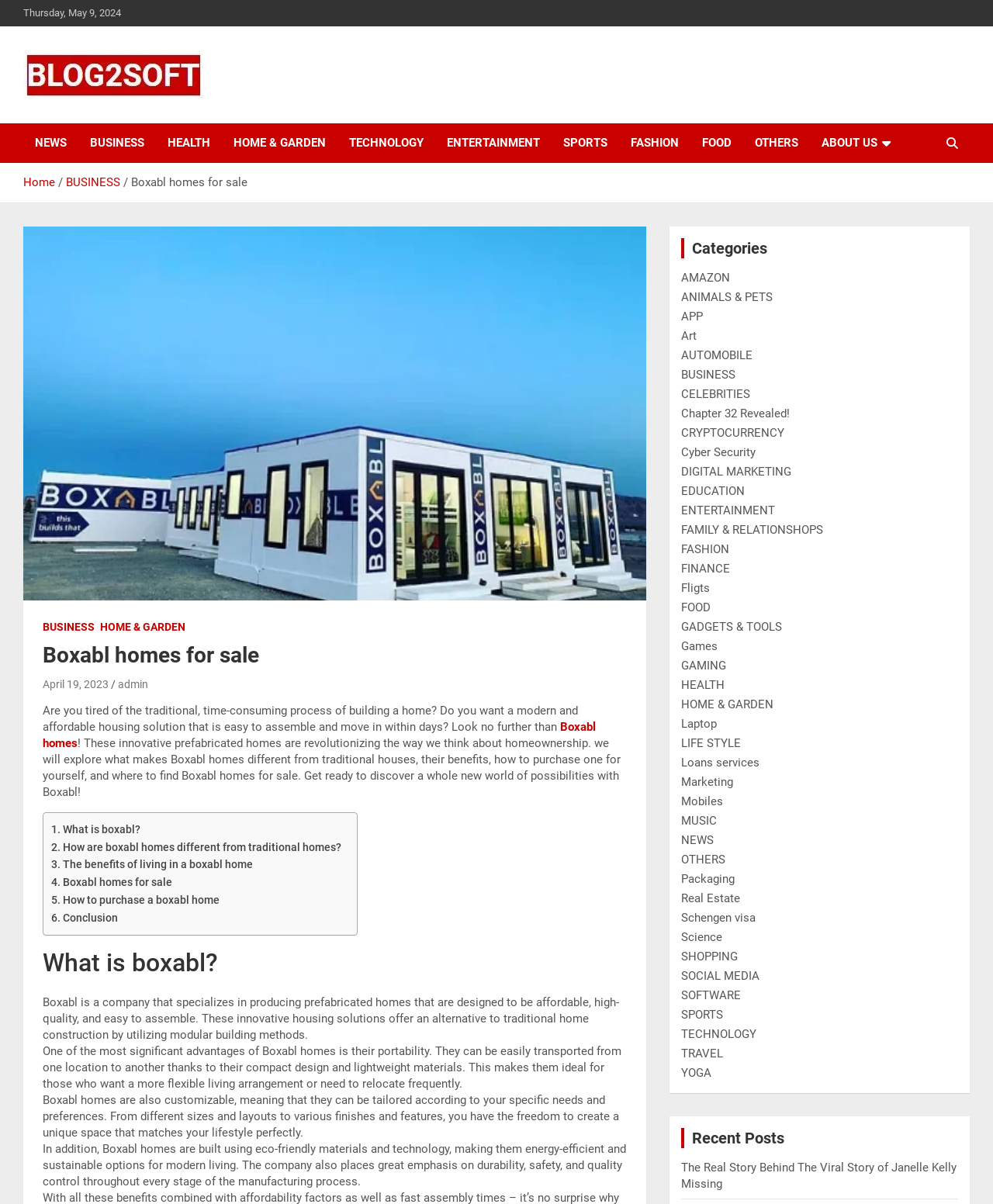What is the date mentioned at the top of the webpage?
Please give a detailed and thorough answer to the question, covering all relevant points.

The date is located at the top of the webpage and can be found in the 'Thursday, May 9, 2024' text element.